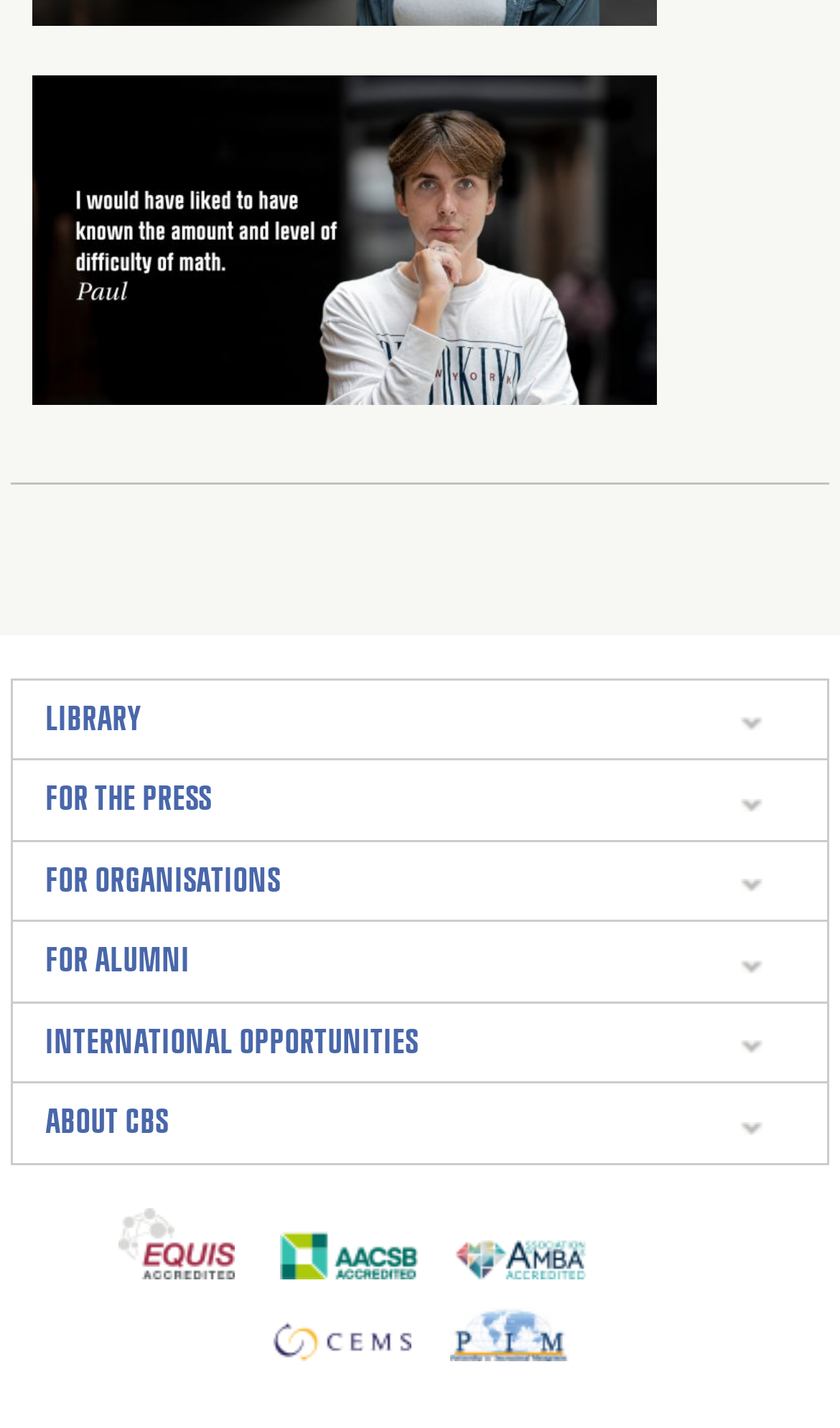Determine the bounding box coordinates for the element that should be clicked to follow this instruction: "Learn about CBS". The coordinates should be given as four float numbers between 0 and 1, in the format [left, top, right, bottom].

[0.054, 0.774, 0.2, 0.797]